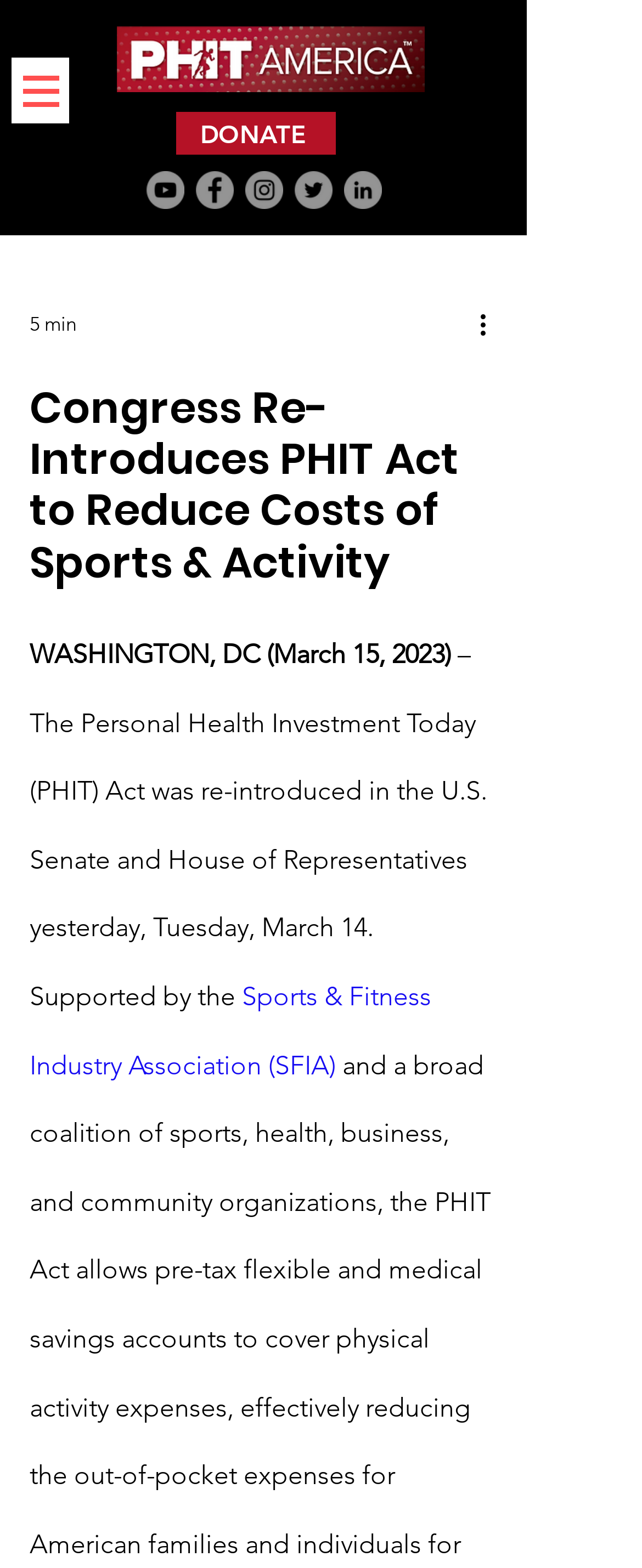Convey a detailed summary of the webpage, mentioning all key elements.

The webpage is about the re-introduction of the Personal Health Investment Today (PHIT) Act in the U.S. Senate and House of Representatives. At the top left corner, there is a button to open the navigation menu. Next to it, there is a link to donate and a logo of PHIT 2020. 

Below the logo, there is a social bar with links to YouTube, Facebook, Instagram, Twitter, and LinkedIn, each accompanied by its respective icon. 

On the top right corner, there is a button with more actions and an image next to it. 

The main content of the webpage starts with a heading that reads "Congress Re-Introduces PHIT Act to Reduce Costs of Sports & Activity". Below the heading, there is a paragraph of text that provides more information about the re-introduction of the PHIT Act, including the date and the supporting organization, Sports & Fitness Industry Association (SFIA), which is a clickable link.